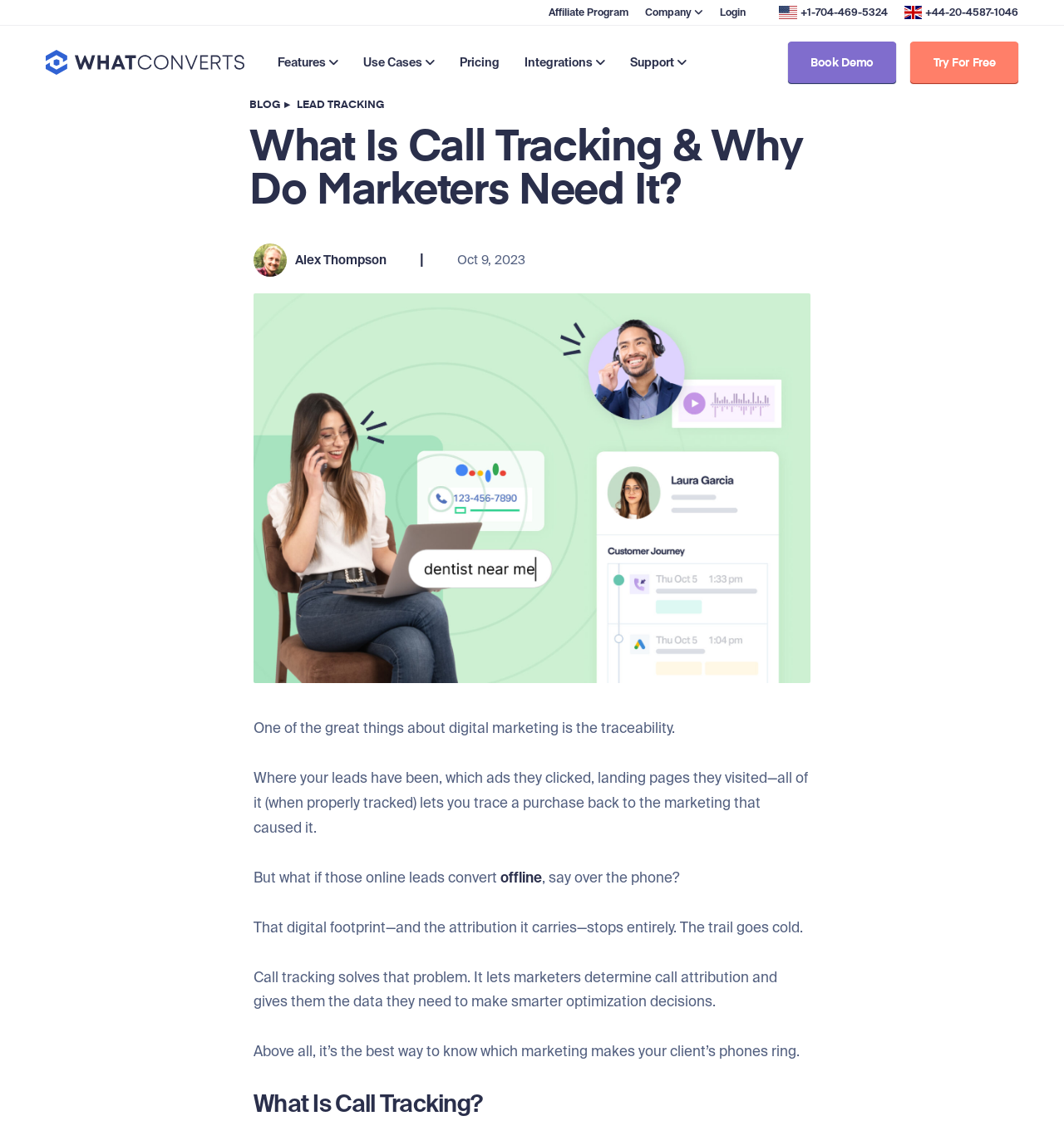Please provide the bounding box coordinates for the UI element as described: "+1-704-469-5324". The coordinates must be four floats between 0 and 1, represented as [left, top, right, bottom].

[0.732, 0.0, 0.834, 0.022]